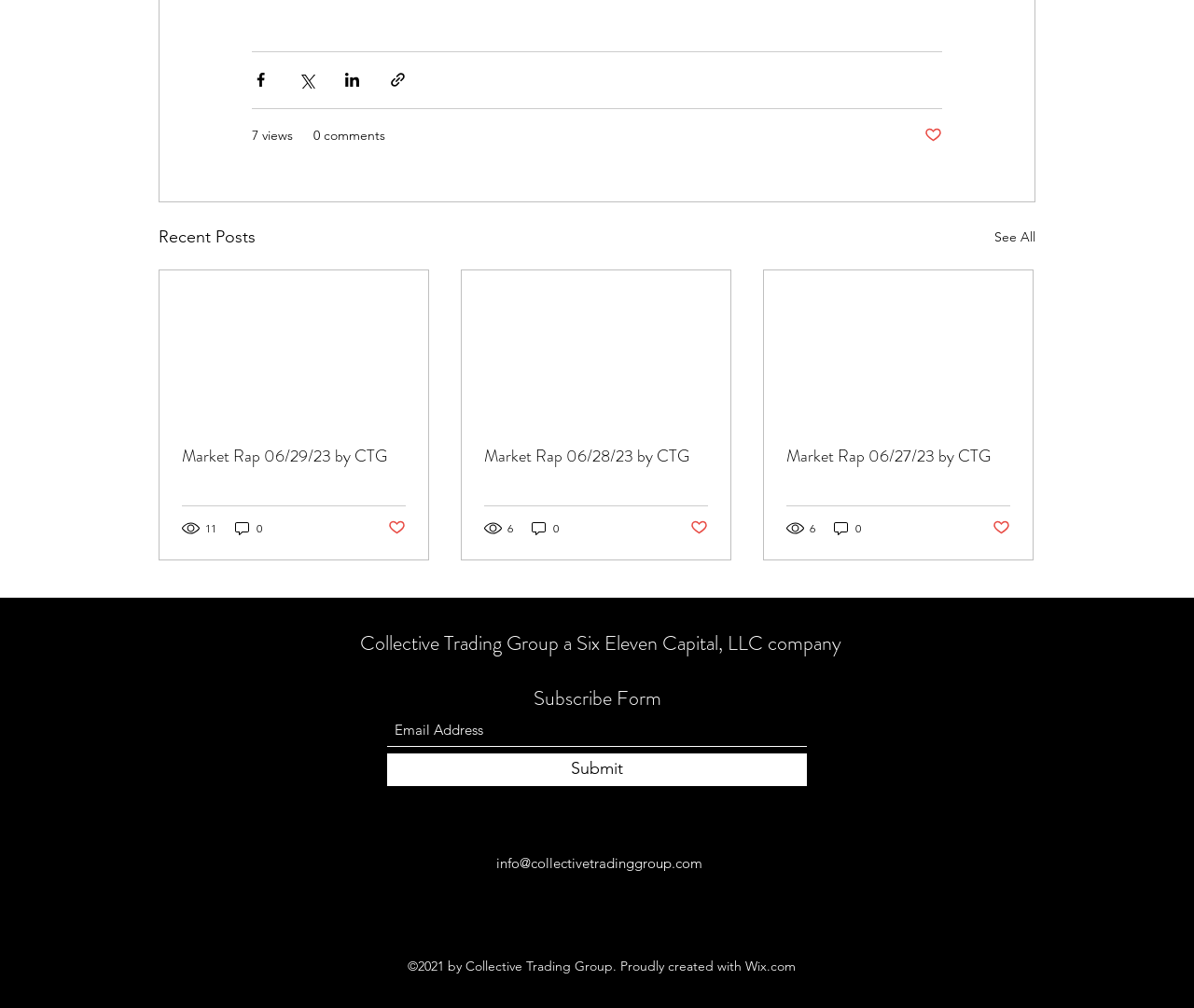Could you provide the bounding box coordinates for the portion of the screen to click to complete this instruction: "Share via Facebook"?

[0.211, 0.07, 0.226, 0.088]